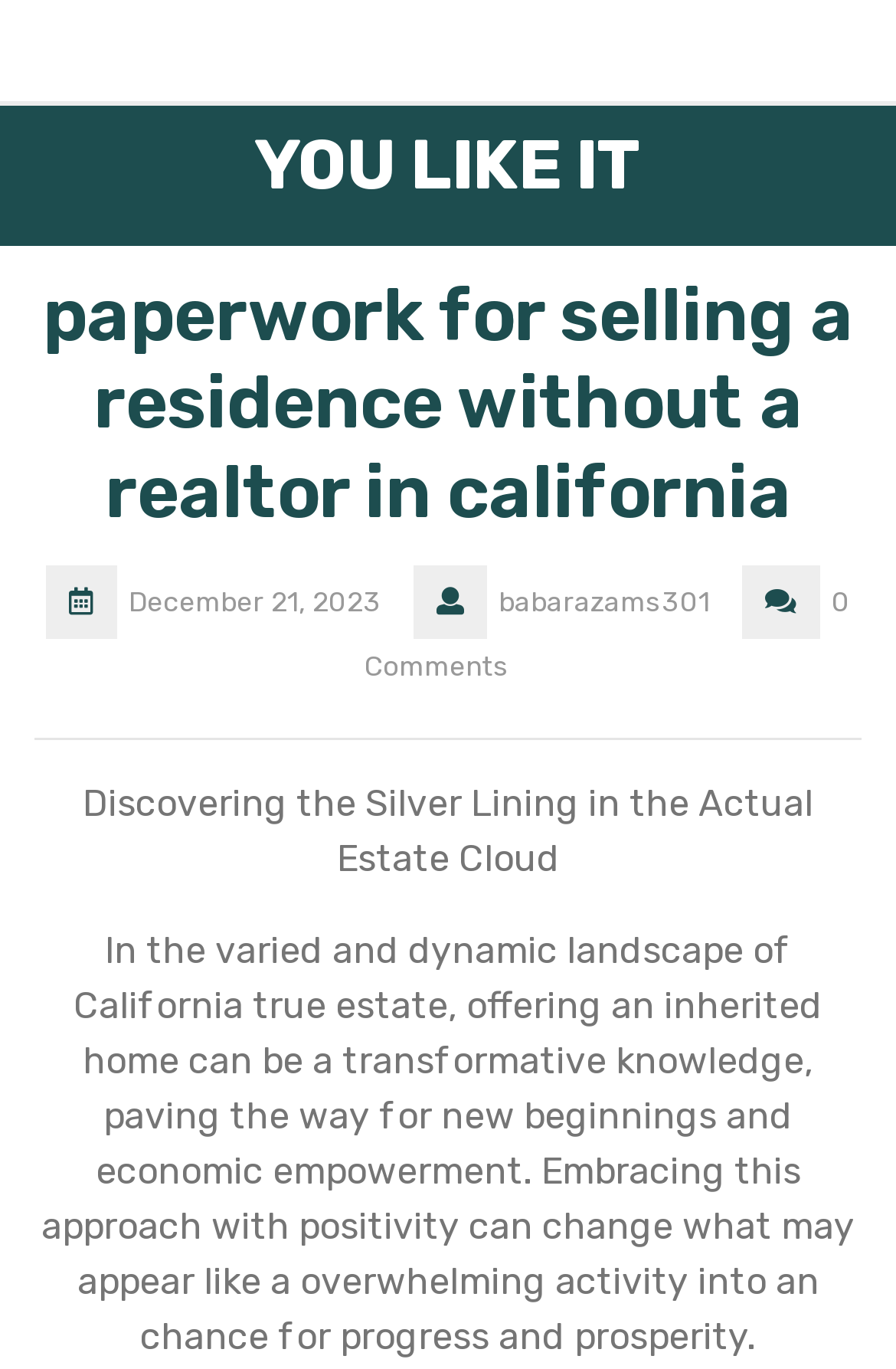Look at the image and write a detailed answer to the question: 
Who is the author of the article?

I found the author's name by looking at the static text element that contains the author's name, which is 'babarazams301'.